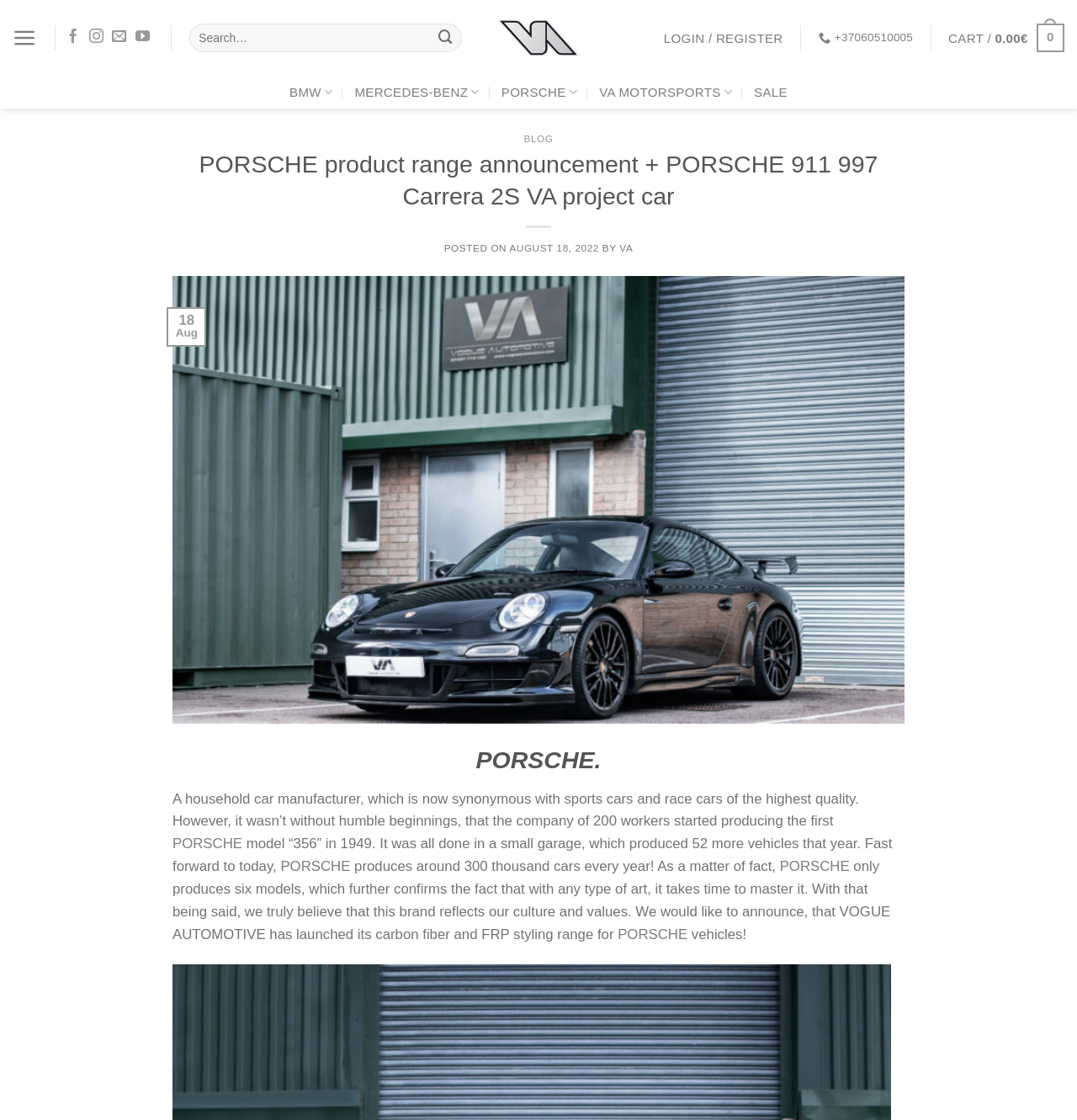Determine the bounding box coordinates of the clickable area required to perform the following instruction: "Follow on Facebook". The coordinates should be represented as four float numbers between 0 and 1: [left, top, right, bottom].

[0.061, 0.026, 0.075, 0.041]